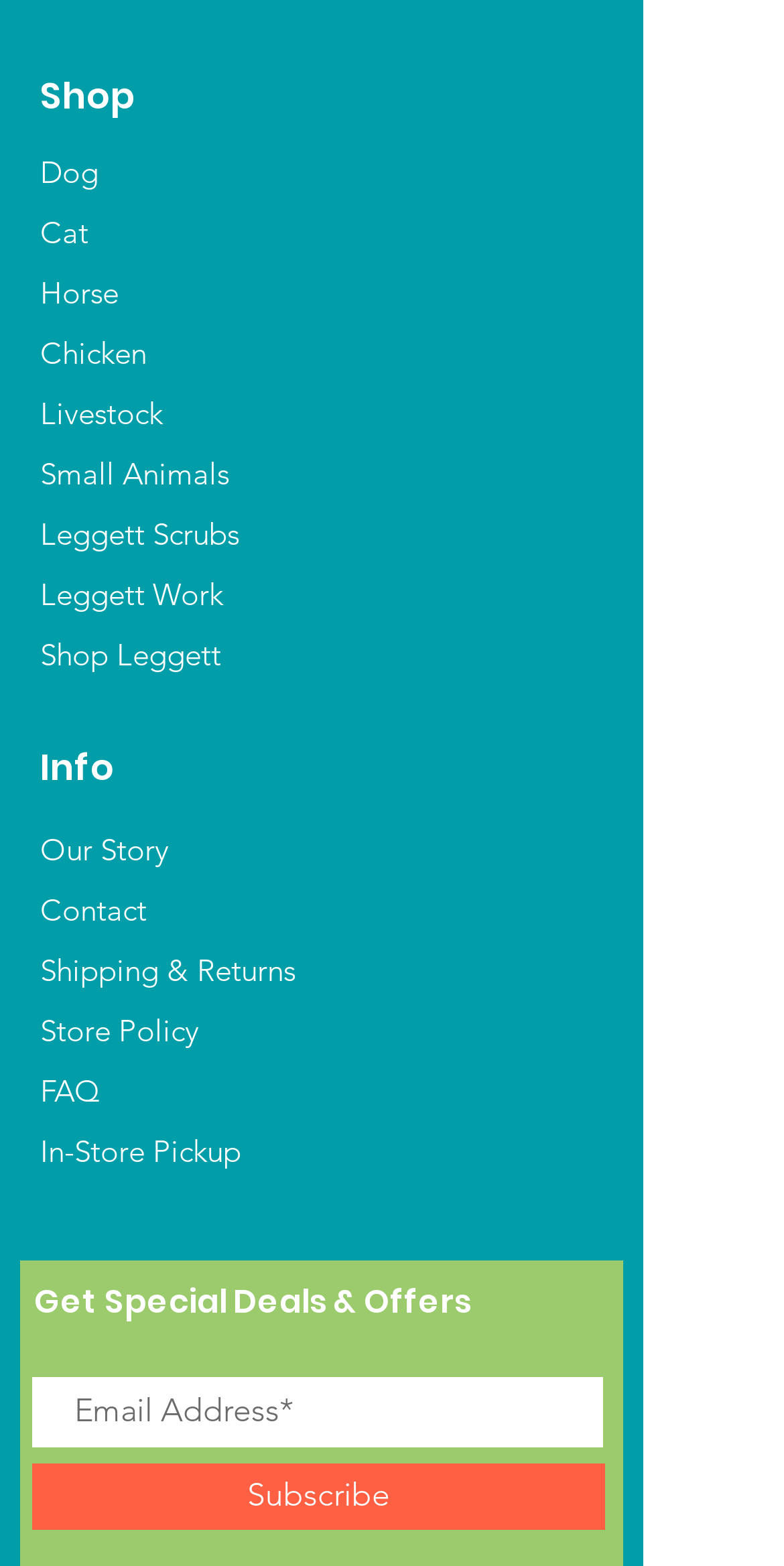Provide the bounding box coordinates for the specified HTML element described in this description: "Chicken". The coordinates should be four float numbers ranging from 0 to 1, in the format [left, top, right, bottom].

[0.051, 0.213, 0.187, 0.237]